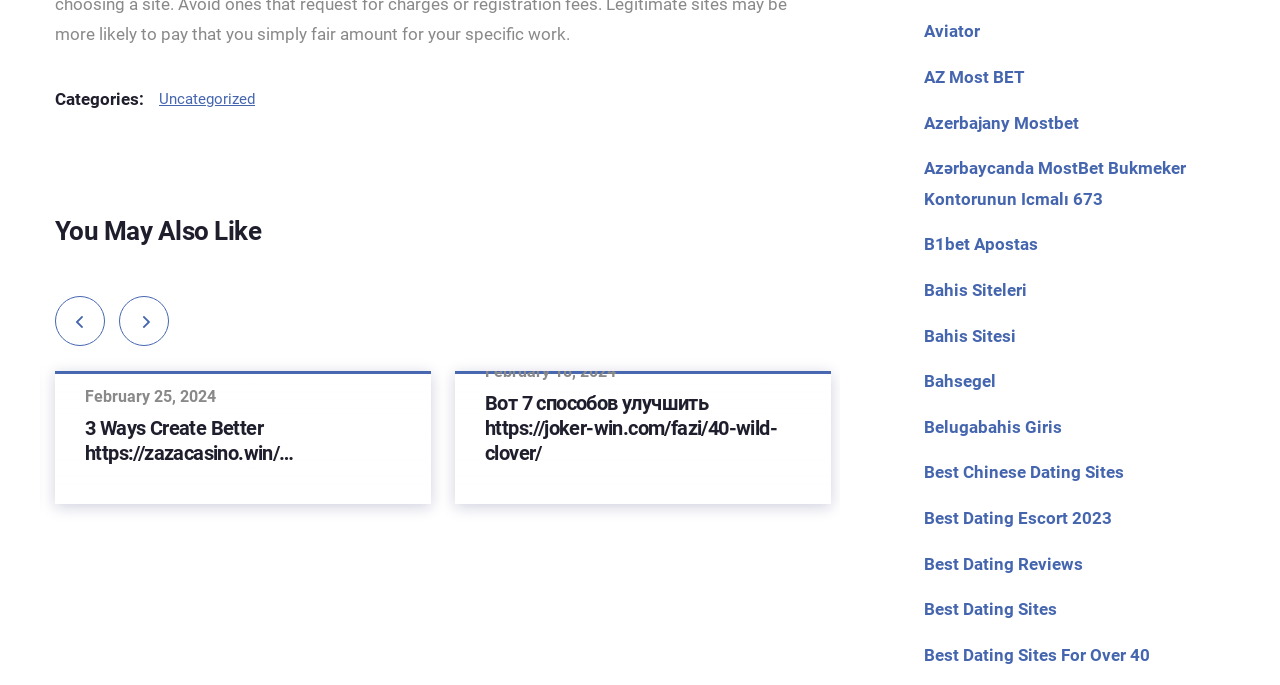What is the category mentioned at the top?
Look at the image and respond to the question as thoroughly as possible.

The category mentioned at the top of the webpage is 'Uncategorized', which is a link element with the ID 268.